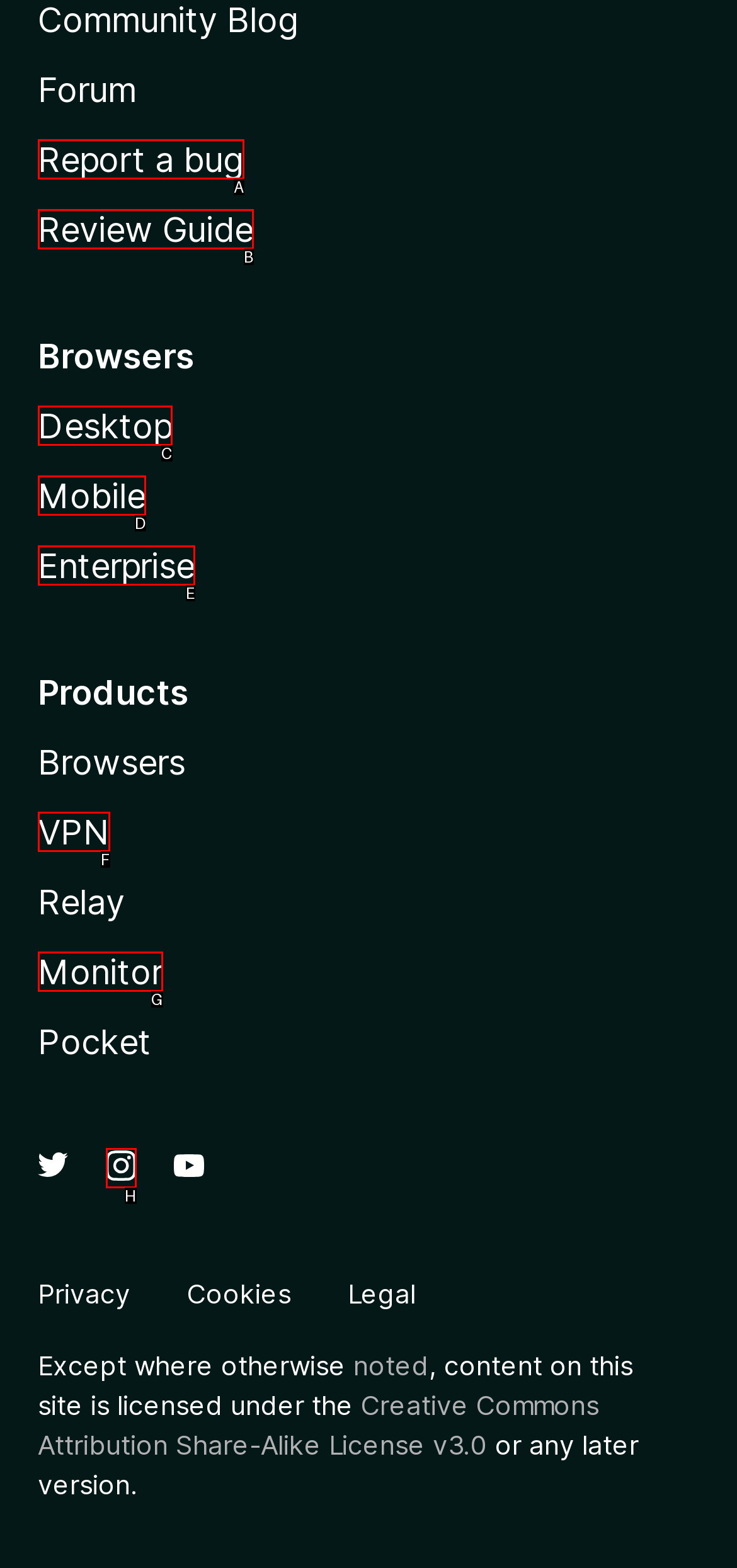From the provided options, pick the HTML element that matches the description: Report a bug. Respond with the letter corresponding to your choice.

A